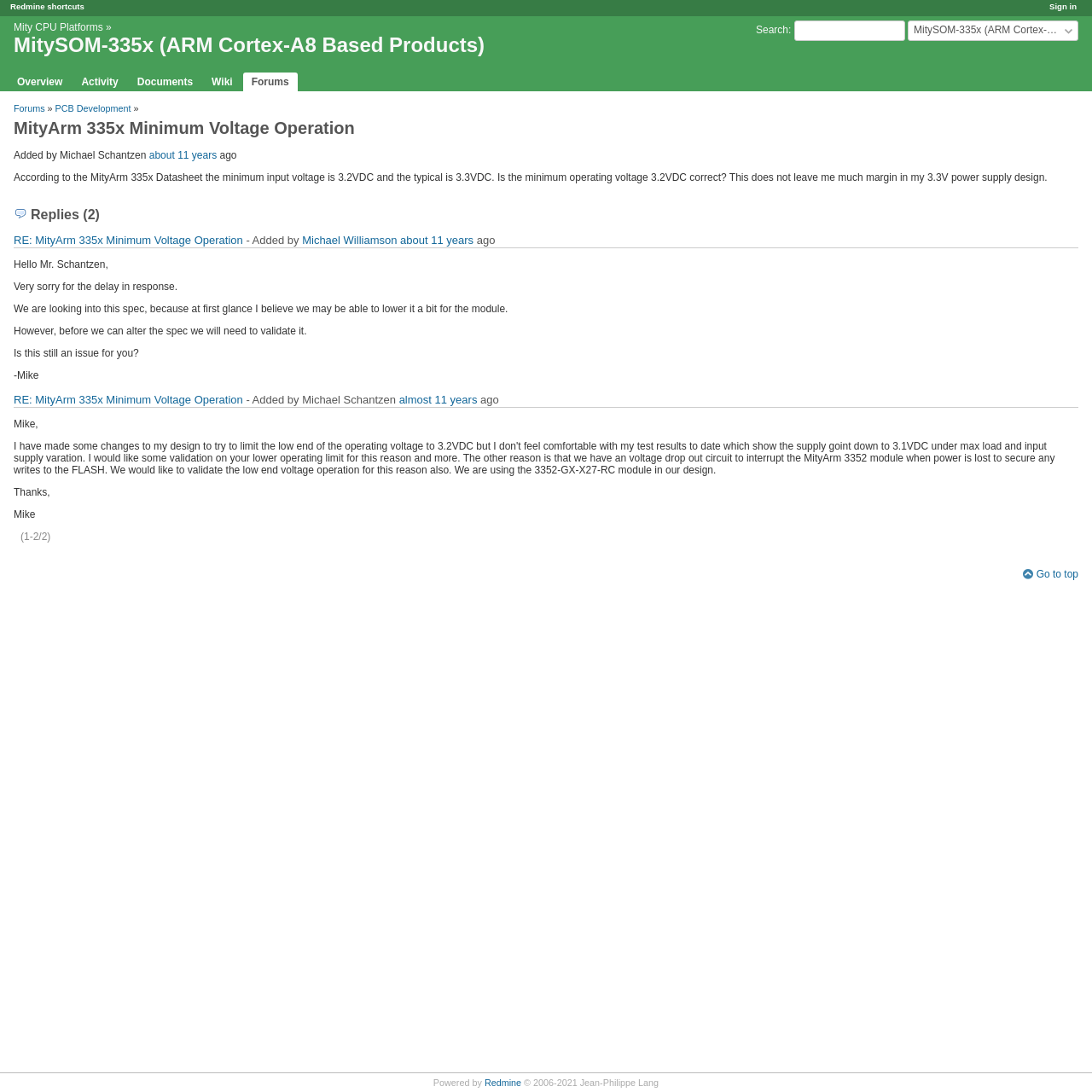Locate the bounding box coordinates of the area you need to click to fulfill this instruction: 'Sign in'. The coordinates must be in the form of four float numbers ranging from 0 to 1: [left, top, right, bottom].

[0.961, 0.002, 0.986, 0.01]